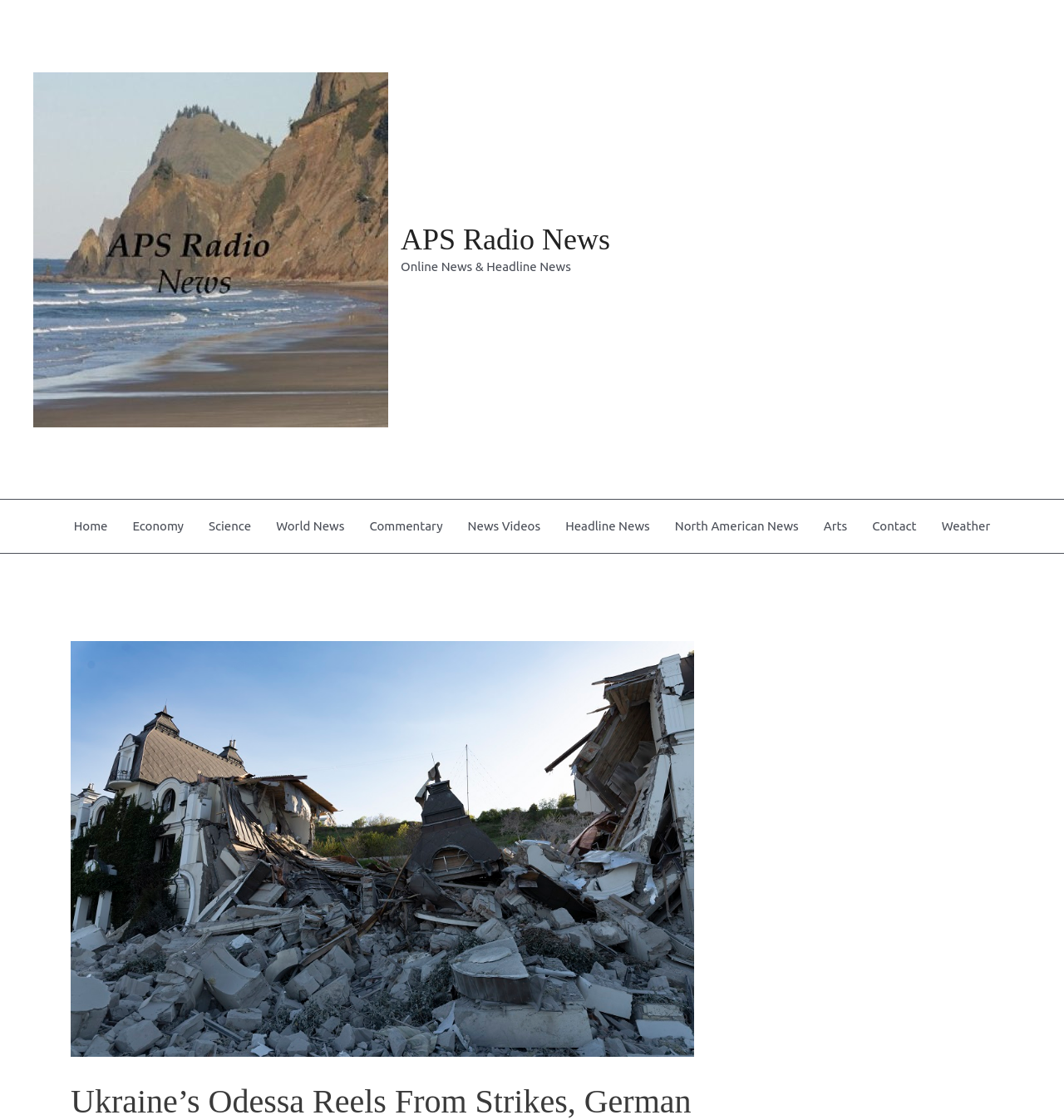What is the main image on the webpage about?
Answer briefly with a single word or phrase based on the image.

Ukraine's war